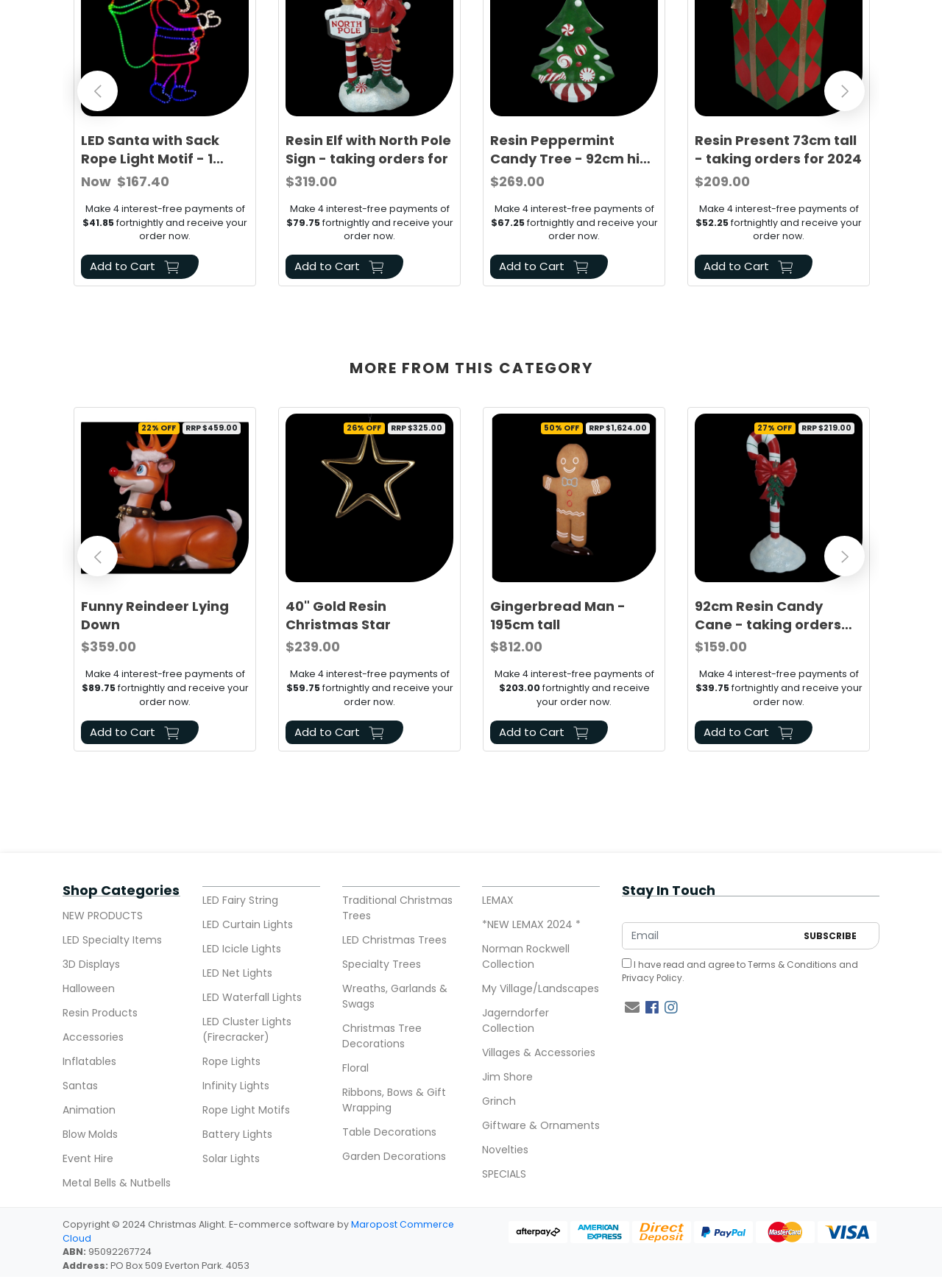Please identify the bounding box coordinates of the element's region that needs to be clicked to fulfill the following instruction: "Add 40" Gold Resin Christmas Star to cart". The bounding box coordinates should consist of four float numbers between 0 and 1, i.e., [left, top, right, bottom].

[0.303, 0.559, 0.428, 0.578]